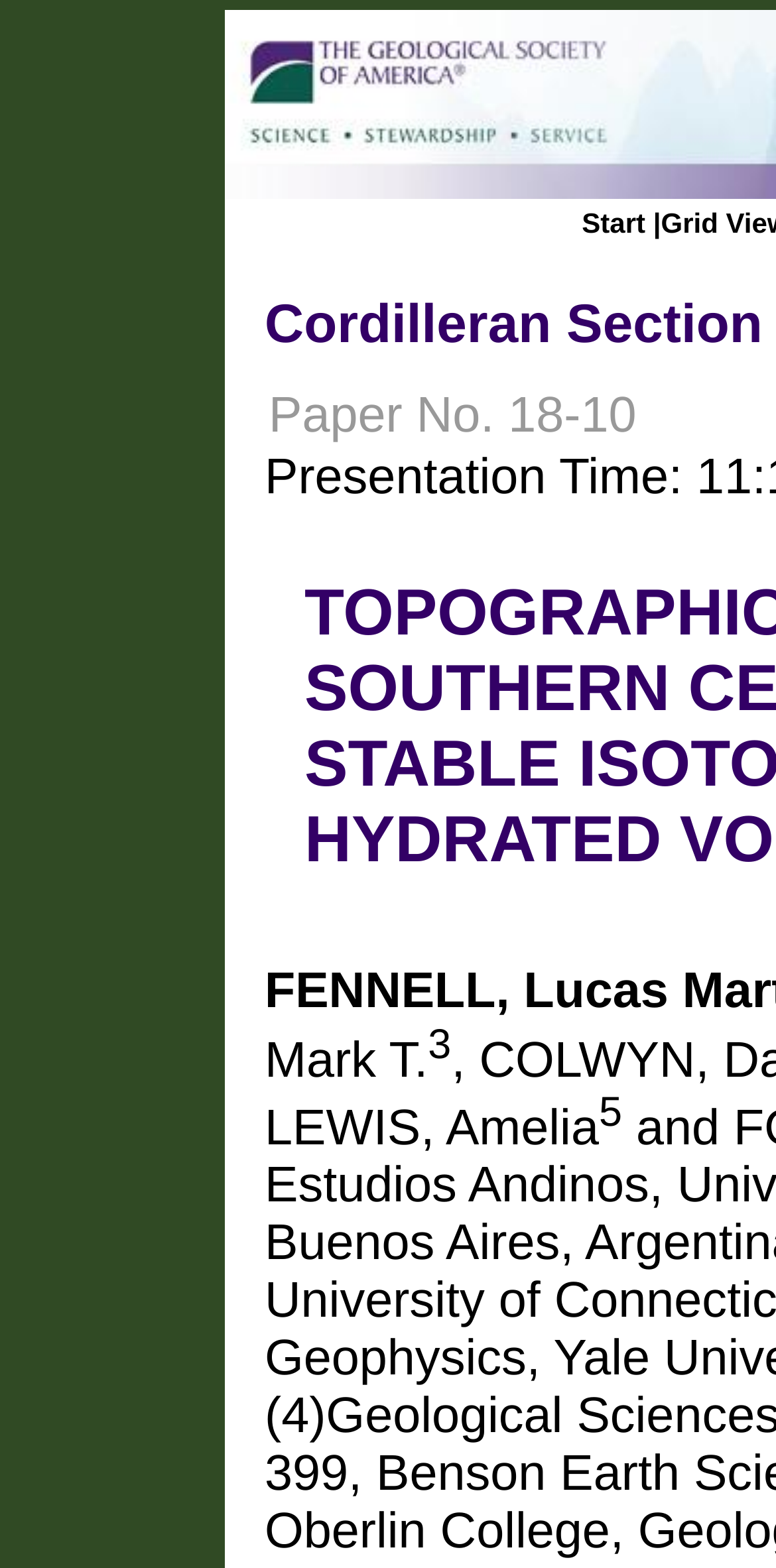Provide a one-word or short-phrase answer to the question:
How many elements are there in the first row?

2